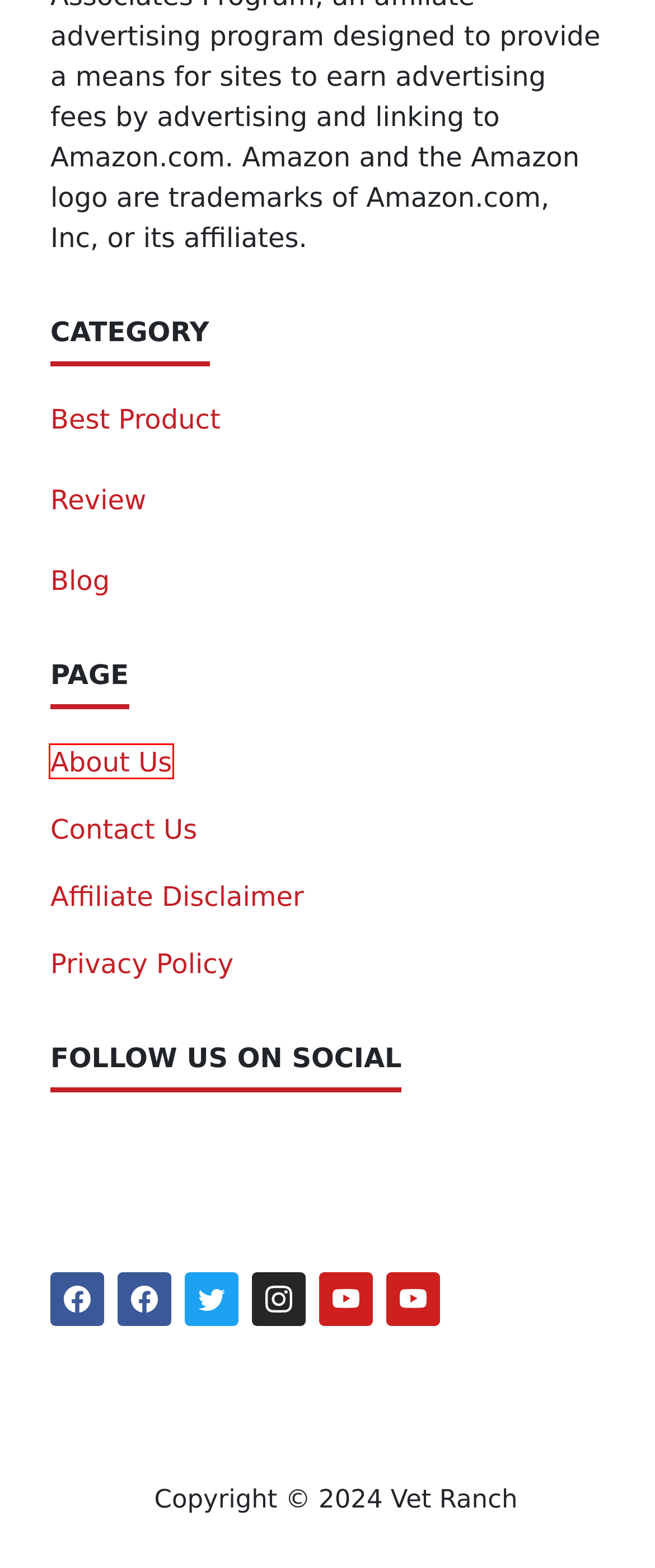Analyze the screenshot of a webpage featuring a red rectangle around an element. Pick the description that best fits the new webpage after interacting with the element inside the red bounding box. Here are the candidates:
A. Review - Vet Ranch
B. Best Product - Vet Ranch
C. About Us - Vet Ranch
D. Contact Us - Vet Ranch
E. Blog - Vet Ranch
F. Privacy Policy - Vet Ranch
G. Affiliate Disclaimer - Vet Ranch
H. Best Dog Food For Older Large Breeds 2024 - Vet Ranch - We Love Pets

C